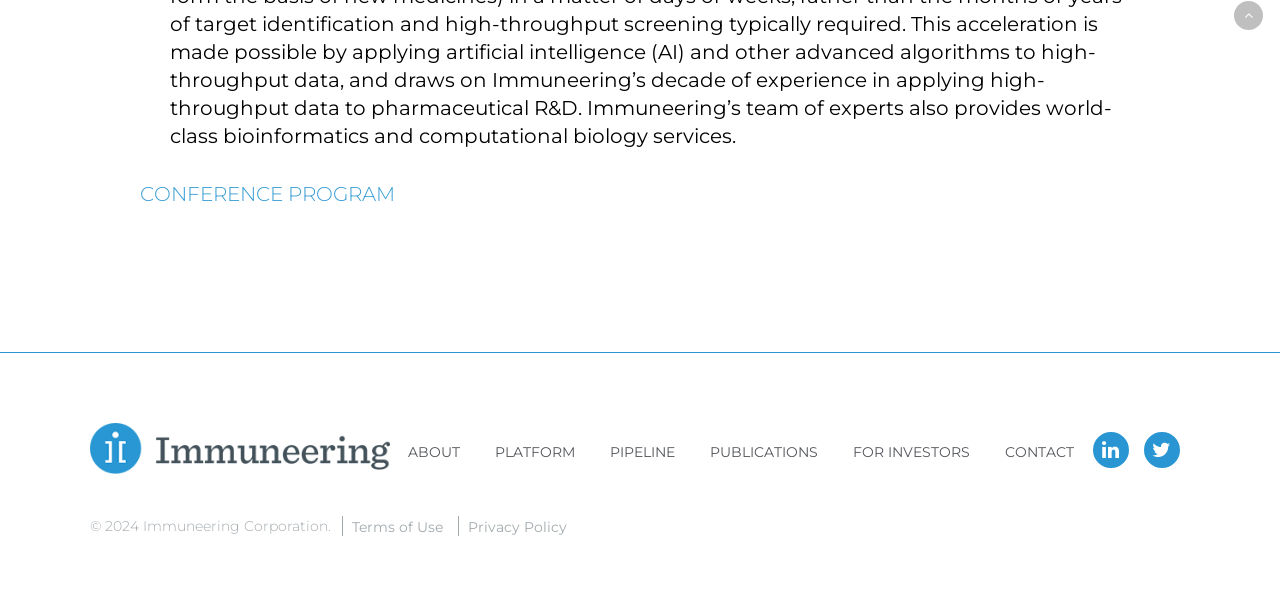Provide the bounding box coordinates of the UI element this sentence describes: "Terms of Use".

[0.275, 0.847, 0.346, 0.879]